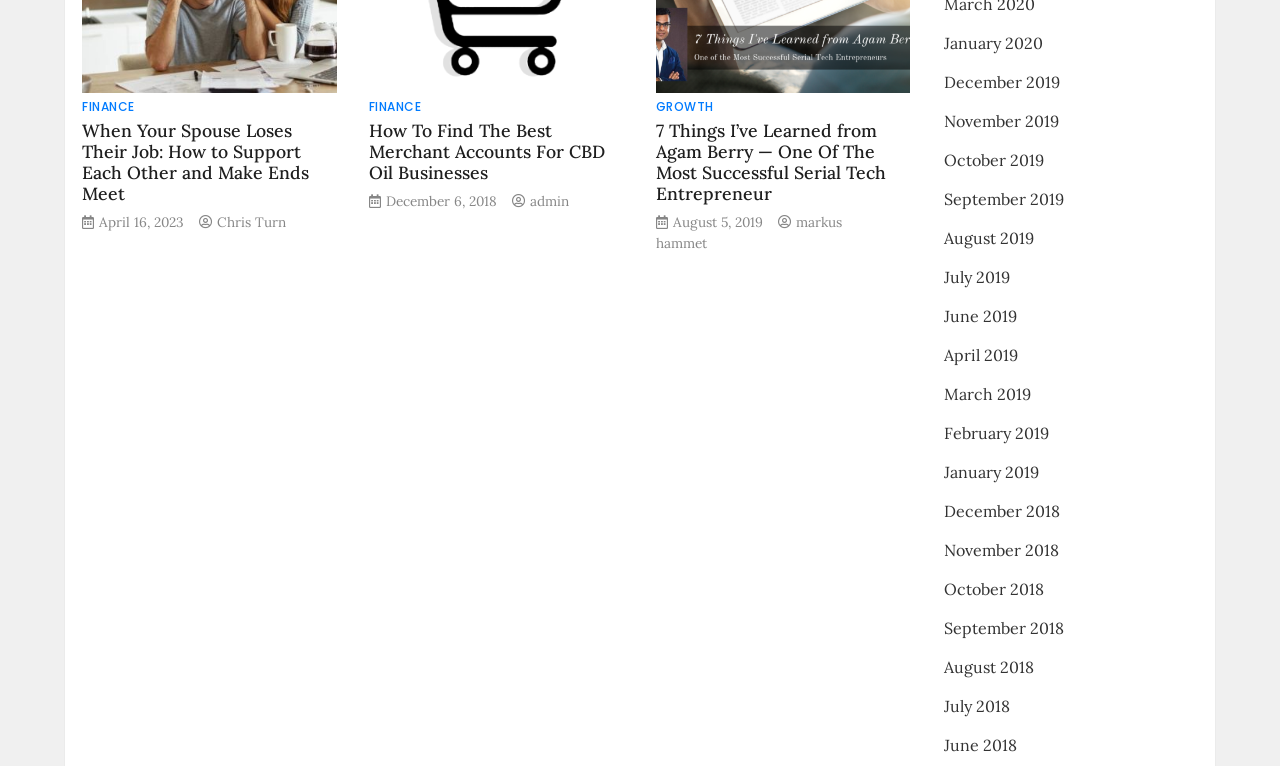How many months are listed in the archive section?
Please answer the question with a detailed and comprehensive explanation.

I counted the number of link elements with month names (e.g. 'January 2020', 'December 2019', etc.) in the archive section and found 24 months listed.